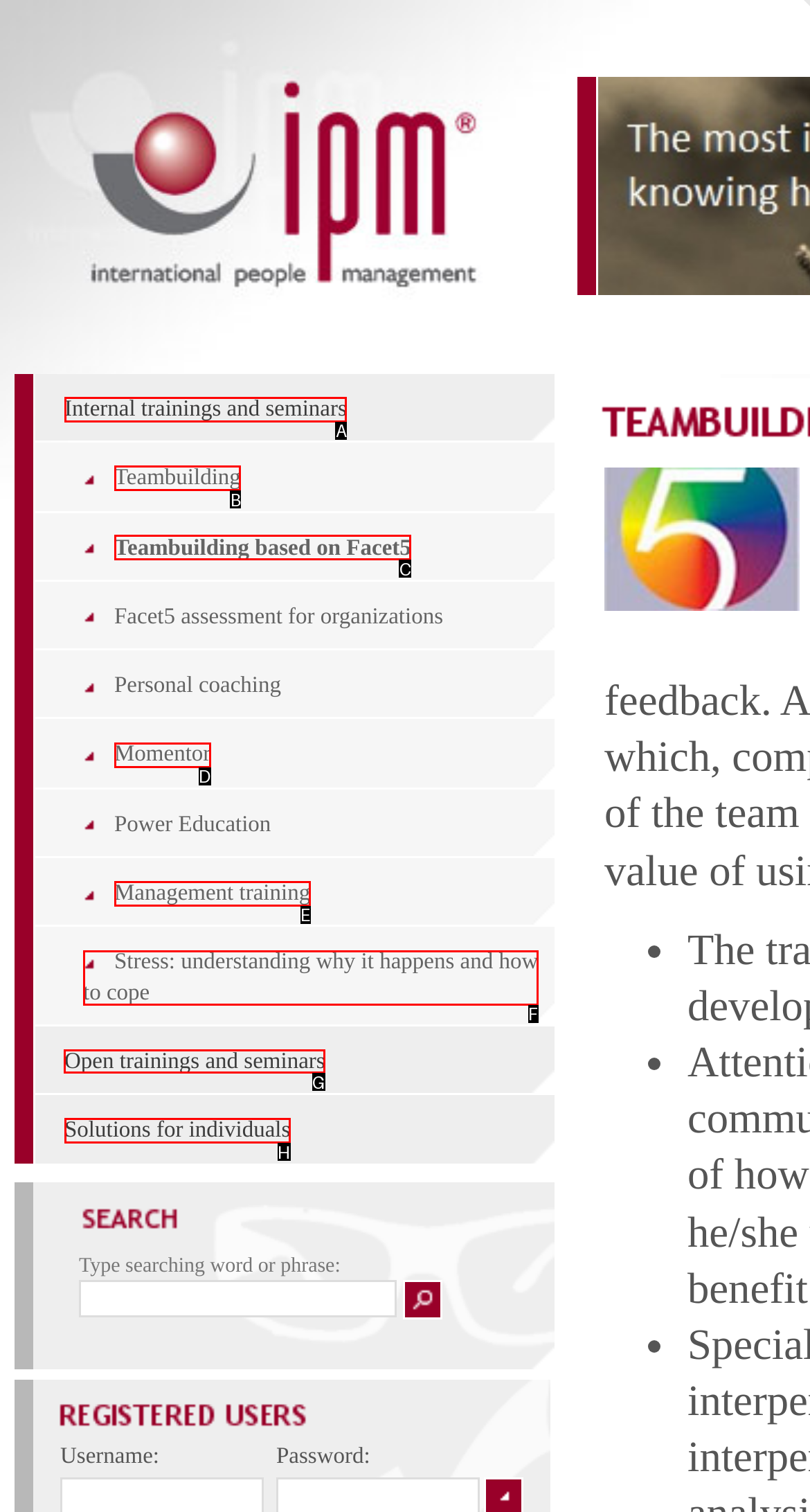Which HTML element should be clicked to fulfill the following task: Browse open trainings and seminars?
Reply with the letter of the appropriate option from the choices given.

G